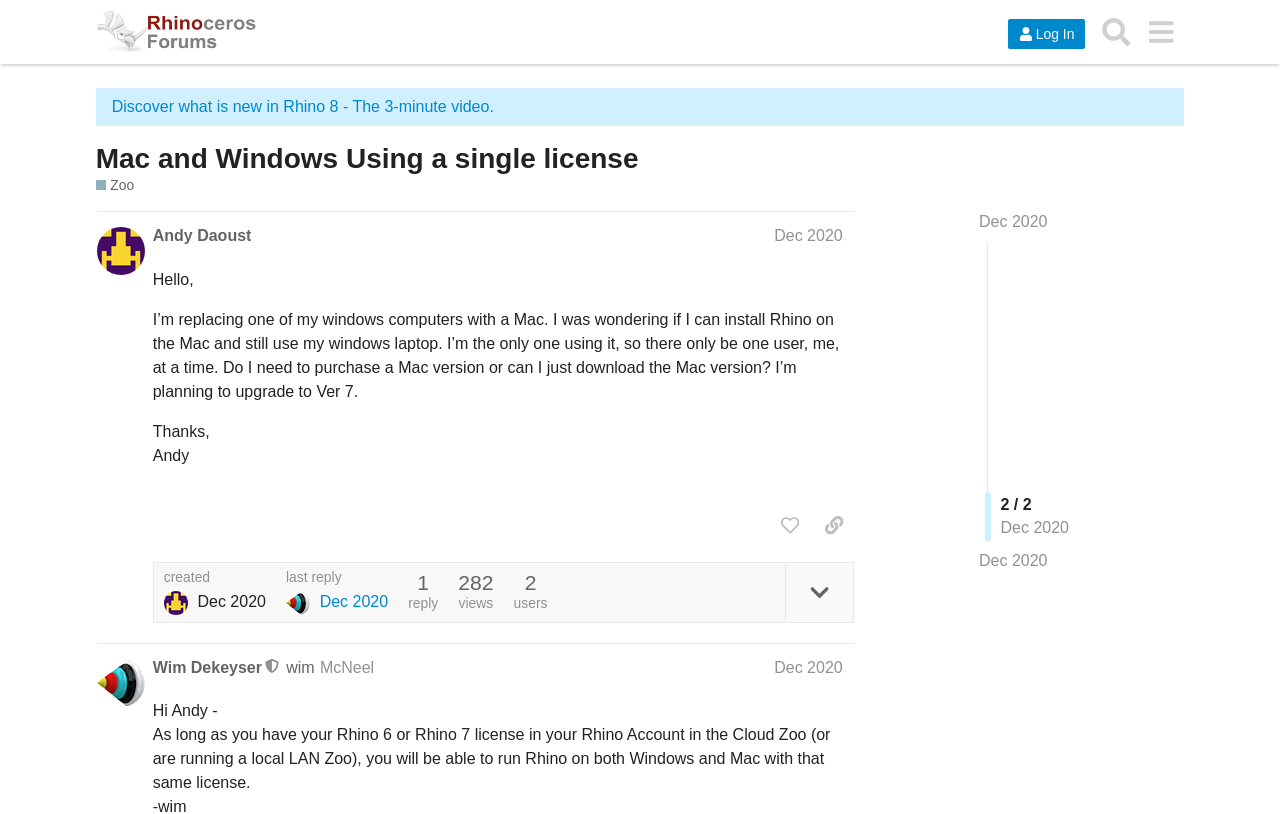What is the topic of this thread?
Refer to the image and provide a one-word or short phrase answer.

Mac and Windows Using a single license